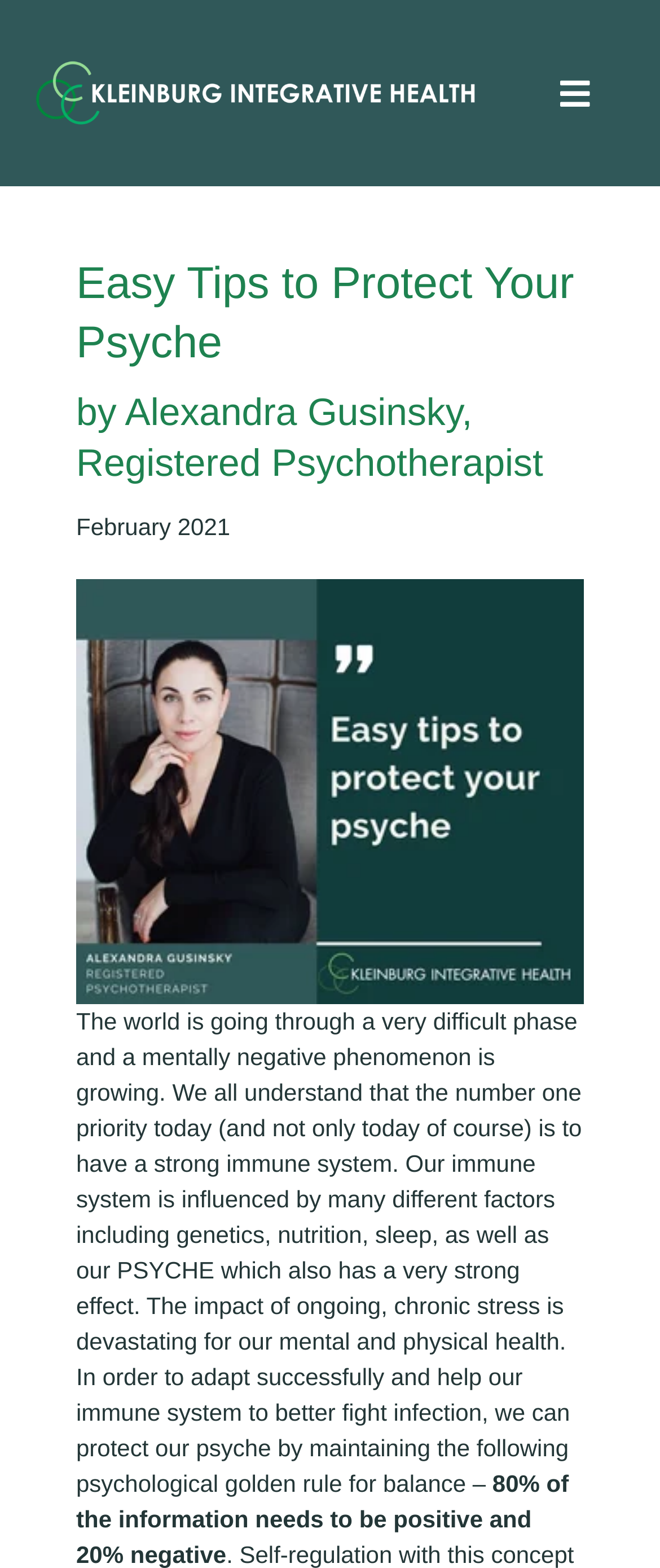Describe in detail what you see on the webpage.

The webpage is an article titled "Easy Tips to Protect Your Psyche" by Alexandra Gusinsky, a Registered Psychotherapist, published in February 2021. At the top left corner, there is a link to "KIH" (Kleinburg Integrative Health). Next to it, there is a navigation menu with a toggle button to expand or collapse it. The menu has several links, including "About Us", "Services", "Concerns Treated", "Gallery", "Resources", and "BOOK NOW".

Below the navigation menu, there is a heading section with the article title and the author's name, followed by a link to the author's name. The author's title, "Registered Psychotherapist", is displayed next to the link. The publication date, "February 2021", is shown below the author's information.

The main content of the article starts with a paragraph discussing the importance of protecting one's psyche during difficult times. The text explains how chronic stress affects mental and physical health and introduces a psychological golden rule for balance. The rule is highlighted in a separate paragraph, stating that 80% of the information needs to be positive and 20% negative.

At the bottom right corner of the page, there is a "Go to Top" link with an arrow icon, allowing users to quickly navigate back to the top of the page.